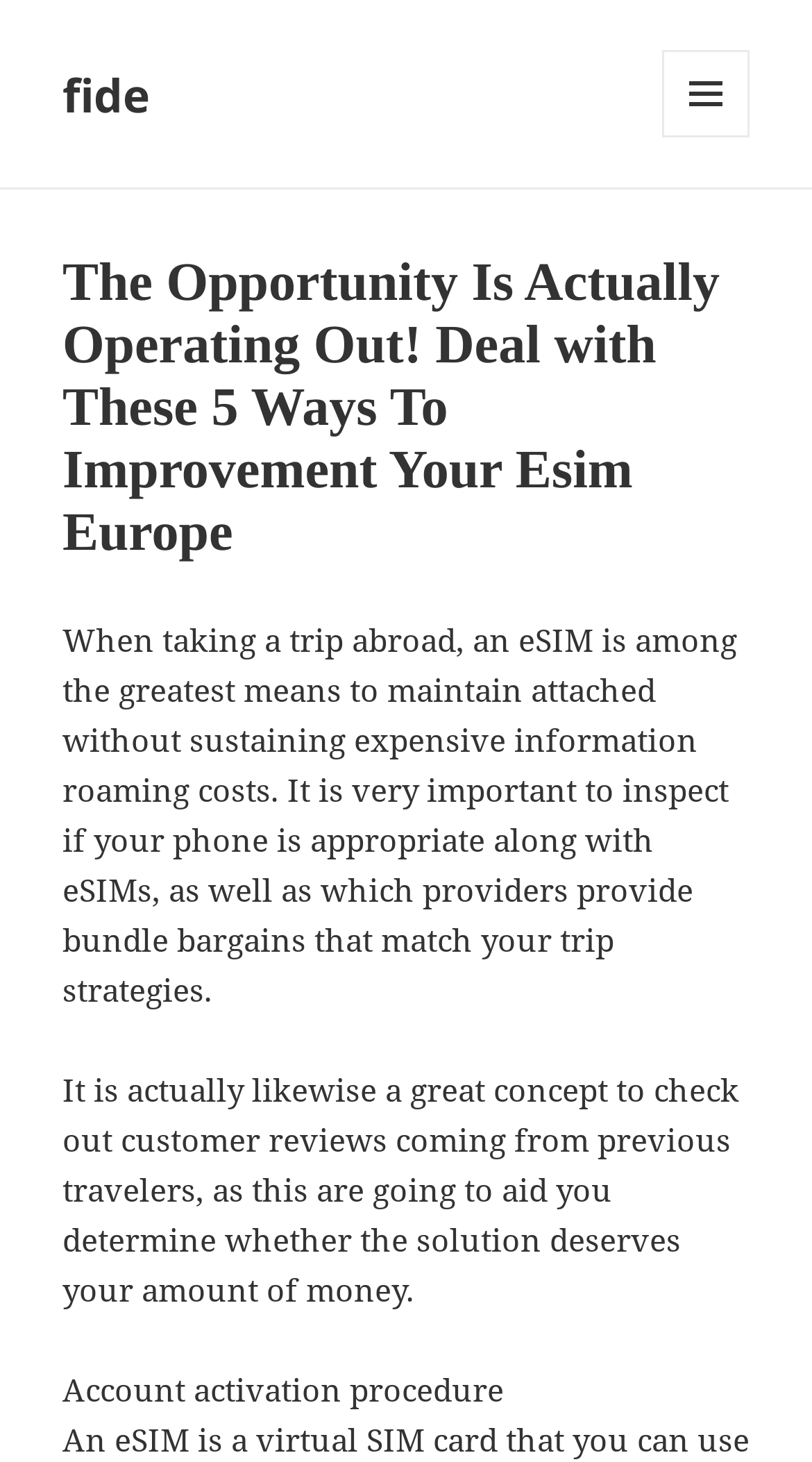Identify the bounding box coordinates for the UI element described as follows: "Refrigeration companies". Ensure the coordinates are four float numbers between 0 and 1, formatted as [left, top, right, bottom].

None